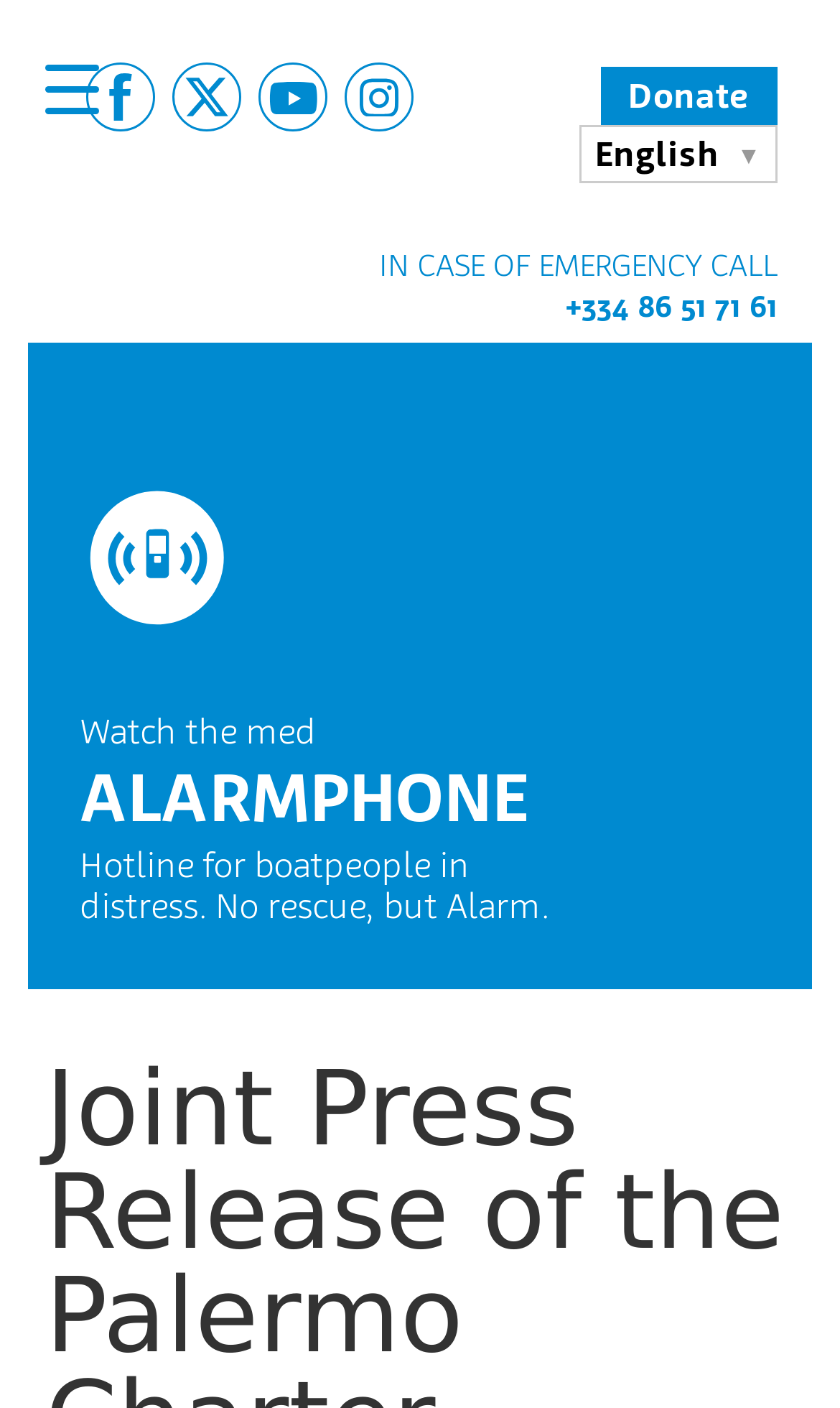What is the logo of the organization?
Answer the question based on the image using a single word or a brief phrase.

Alarmphone Logo